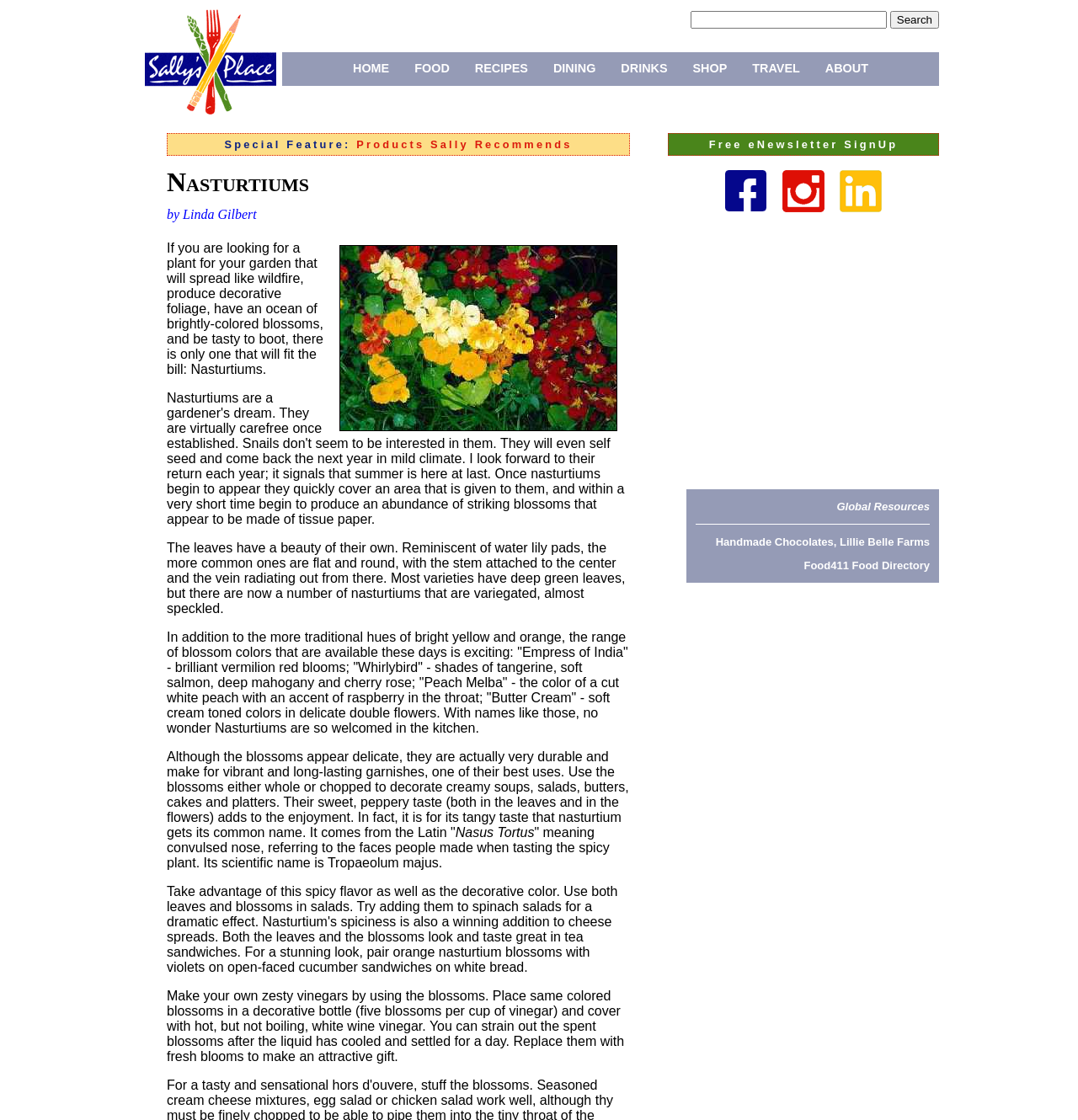Analyze the image and answer the question with as much detail as possible: 
How can you make zesty vinegars using Nasturtiums?

According to the webpage, you can make zesty vinegars by placing same colored blossoms in a decorative bottle and covering them with hot, but not boiling, white wine vinegar, and then straining out the spent blossoms after the liquid has cooled and settled for a day.